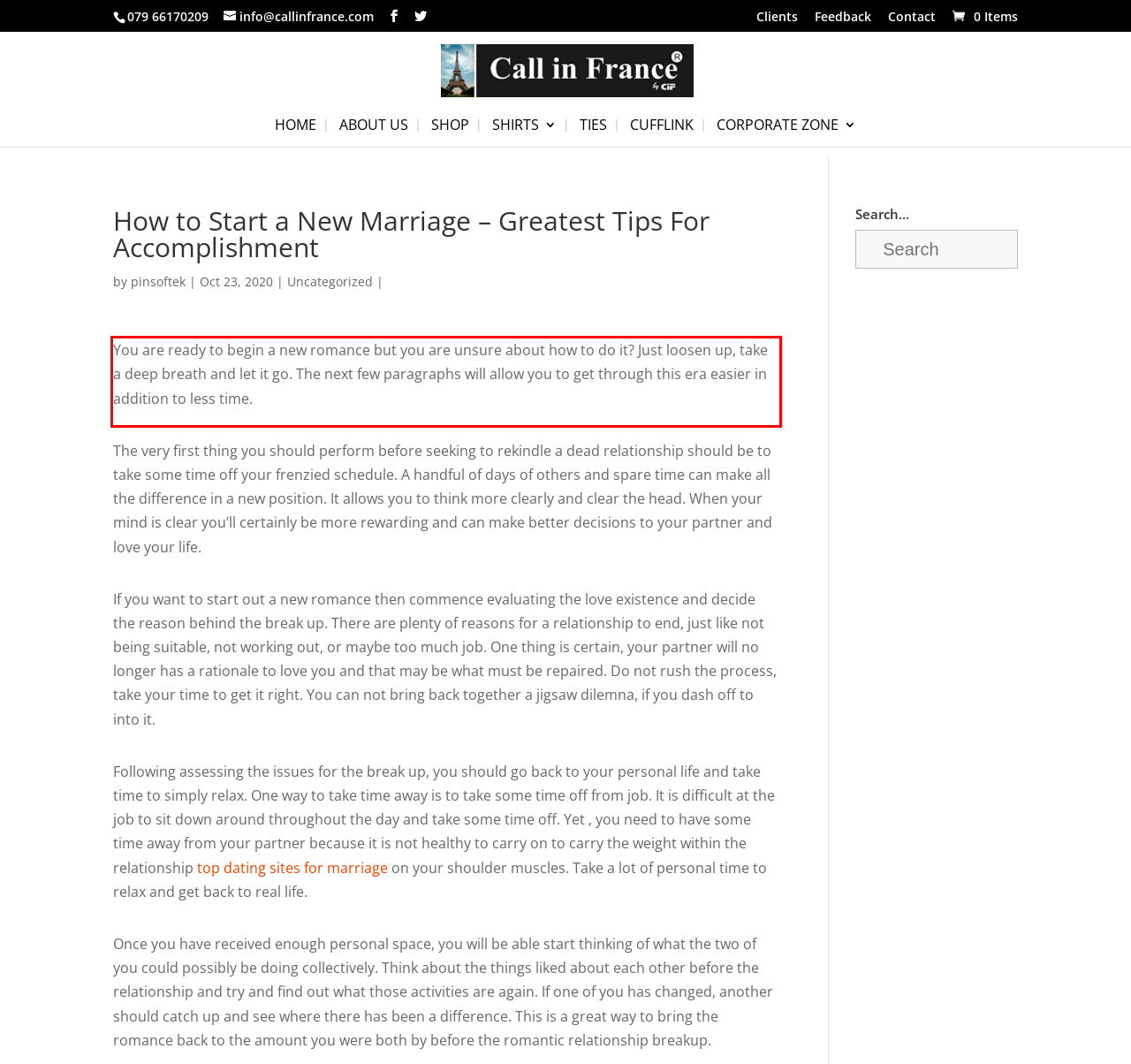You are looking at a screenshot of a webpage with a red rectangle bounding box. Use OCR to identify and extract the text content found inside this red bounding box.

You are ready to begin a new romance but you are unsure about how to do it? Just loosen up, take a deep breath and let it go. The next few paragraphs will allow you to get through this era easier in addition to less time.